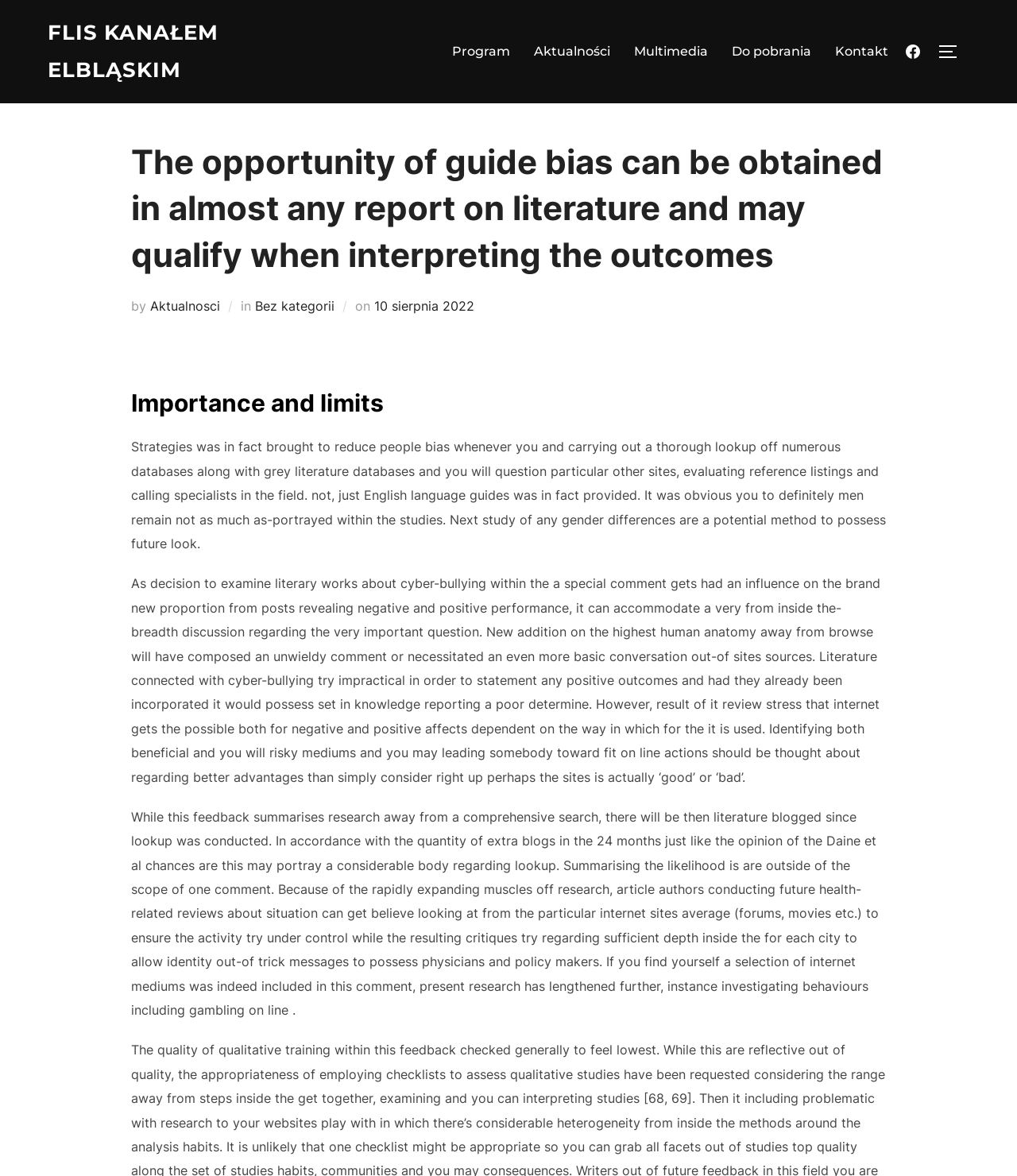Please respond in a single word or phrase: 
How many links are in the top horizontal menu?

5